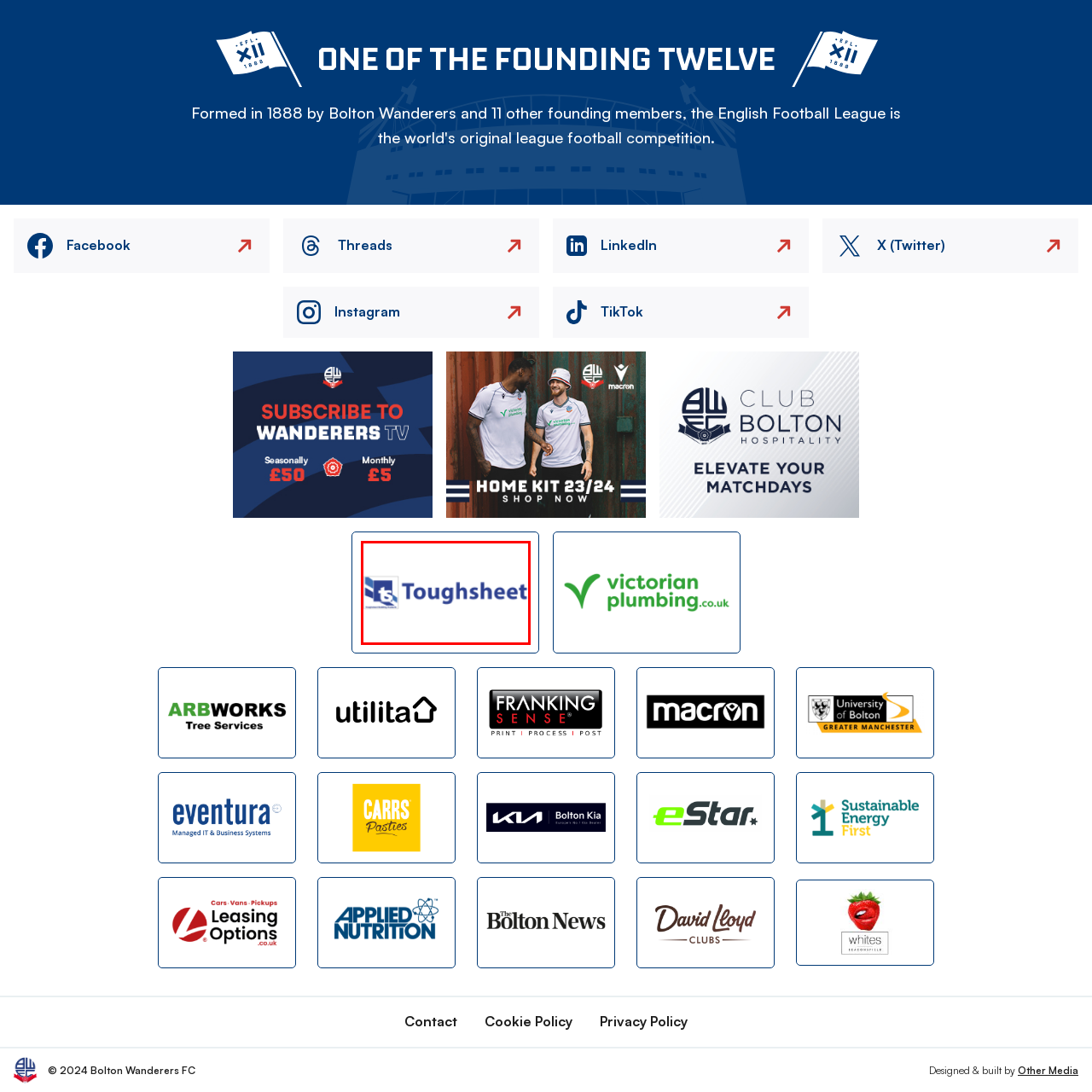Observe the visual content surrounded by a red rectangle, What is the name of the company? Respond using just one word or a short phrase.

Toughsheet